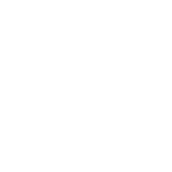Answer the question using only one word or a concise phrase: Why are customers able to receive premium products at competitive prices?

directly from the manufacturer